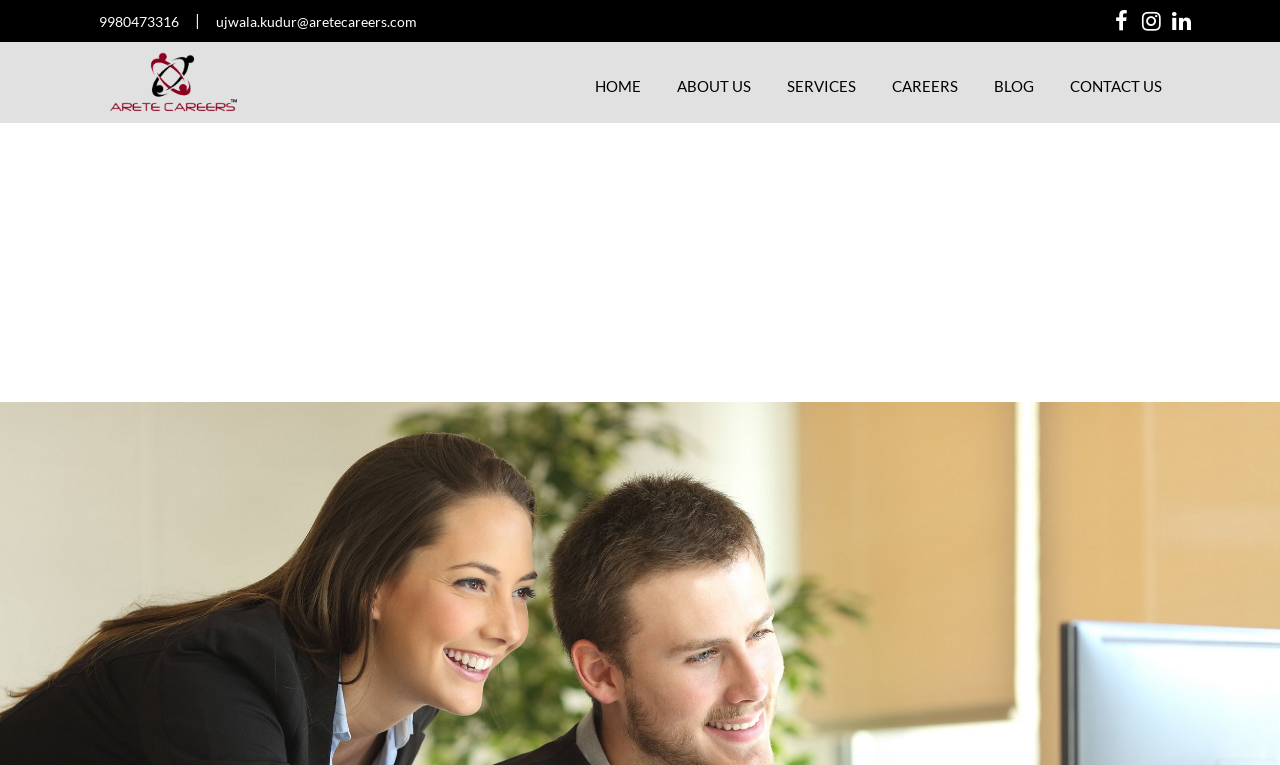Identify the bounding box coordinates of the area you need to click to perform the following instruction: "send an email to ujwala.kudur@aretecareers.com".

[0.16, 0.002, 0.334, 0.053]